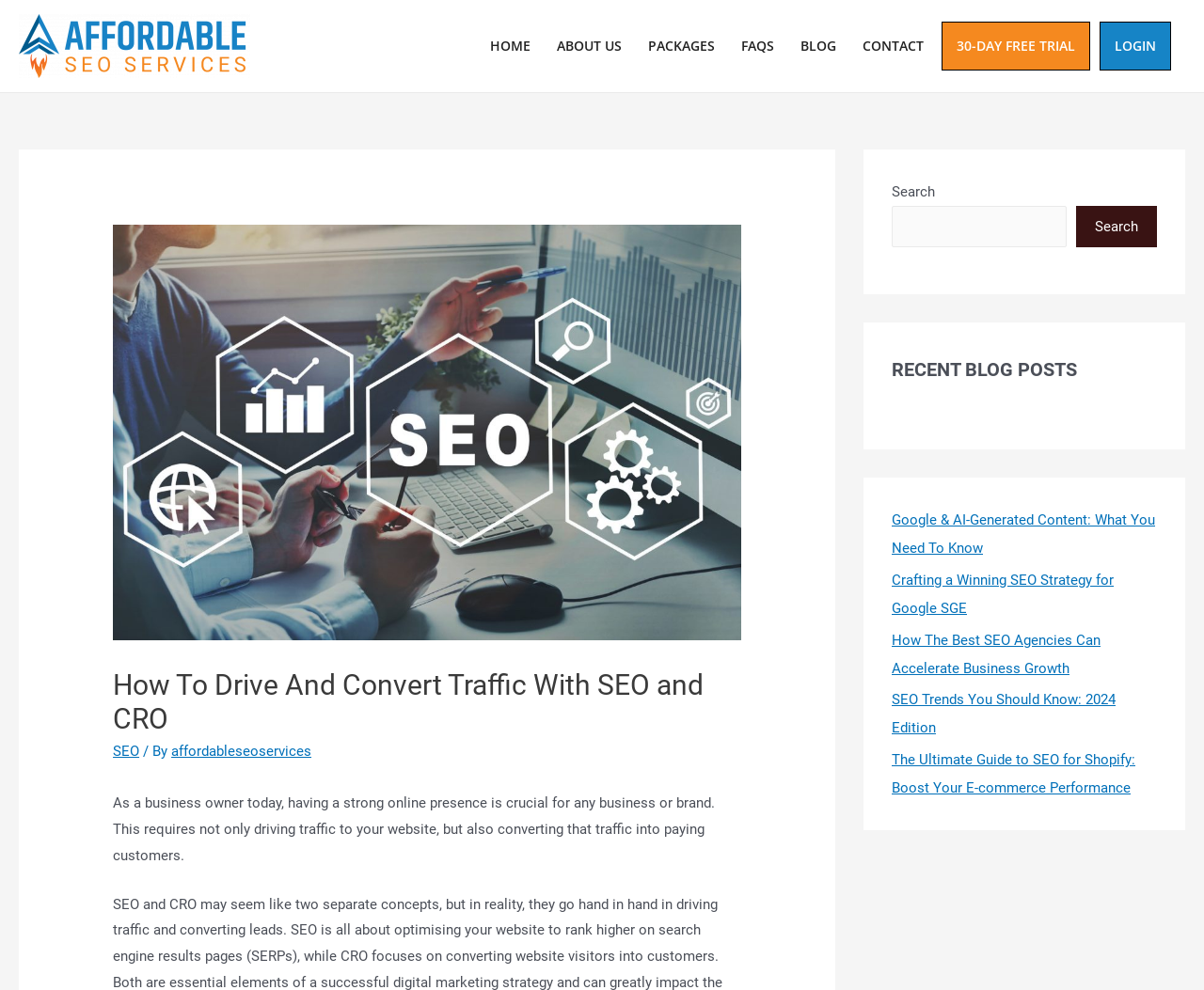Specify the bounding box coordinates of the area that needs to be clicked to achieve the following instruction: "Read the 'How To Drive And Convert Traffic With SEO and CRO' article".

[0.094, 0.676, 0.616, 0.744]